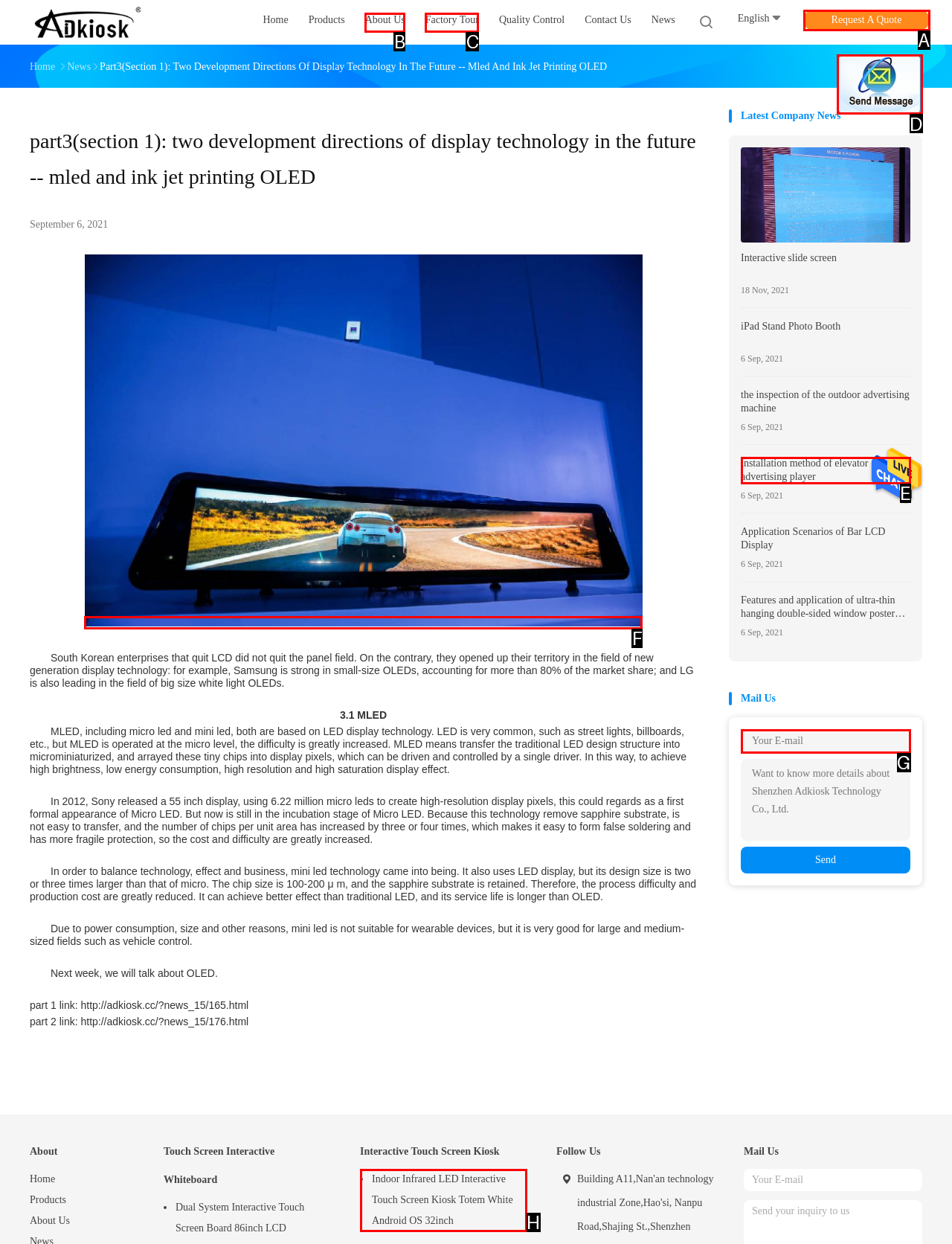To perform the task "Click the 'Send Message' button", which UI element's letter should you select? Provide the letter directly.

D